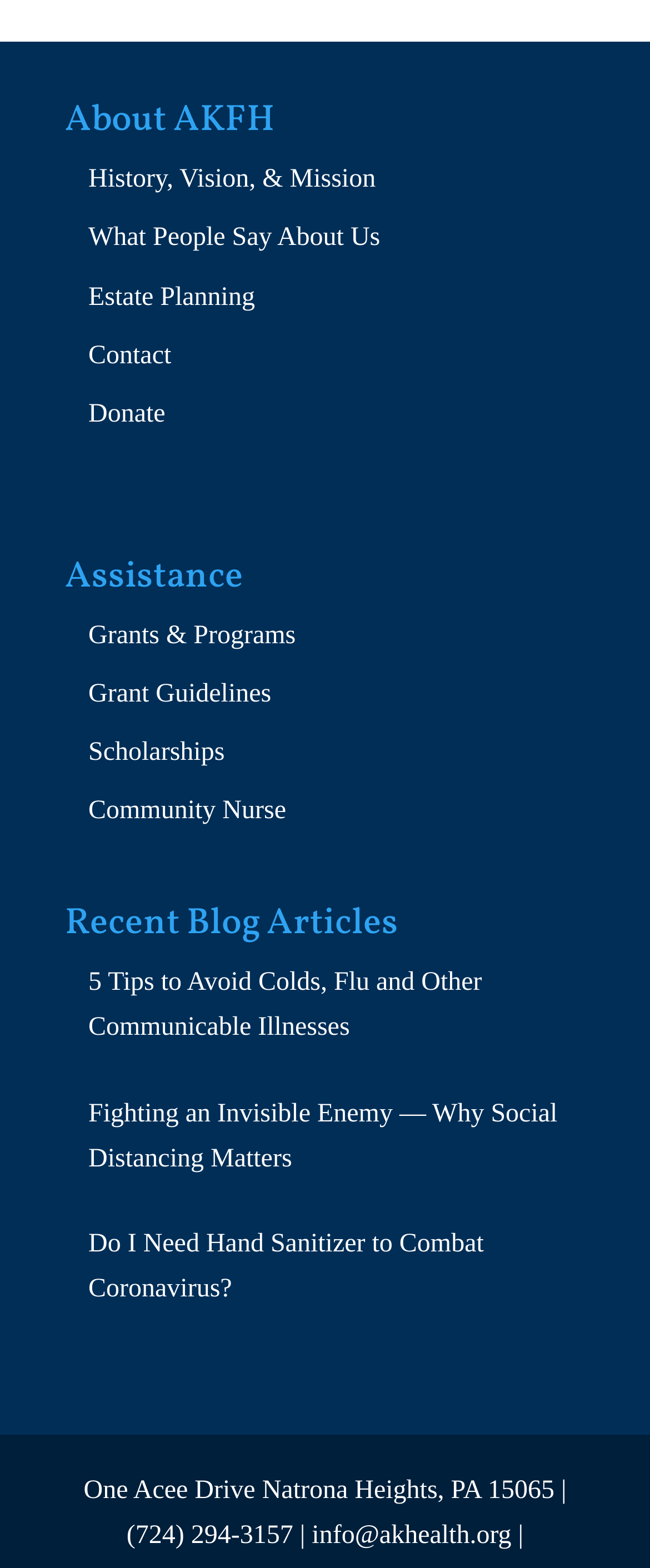Please identify the bounding box coordinates of the element that needs to be clicked to execute the following command: "Learn about the history of AKFH". Provide the bounding box using four float numbers between 0 and 1, formatted as [left, top, right, bottom].

[0.136, 0.105, 0.578, 0.124]